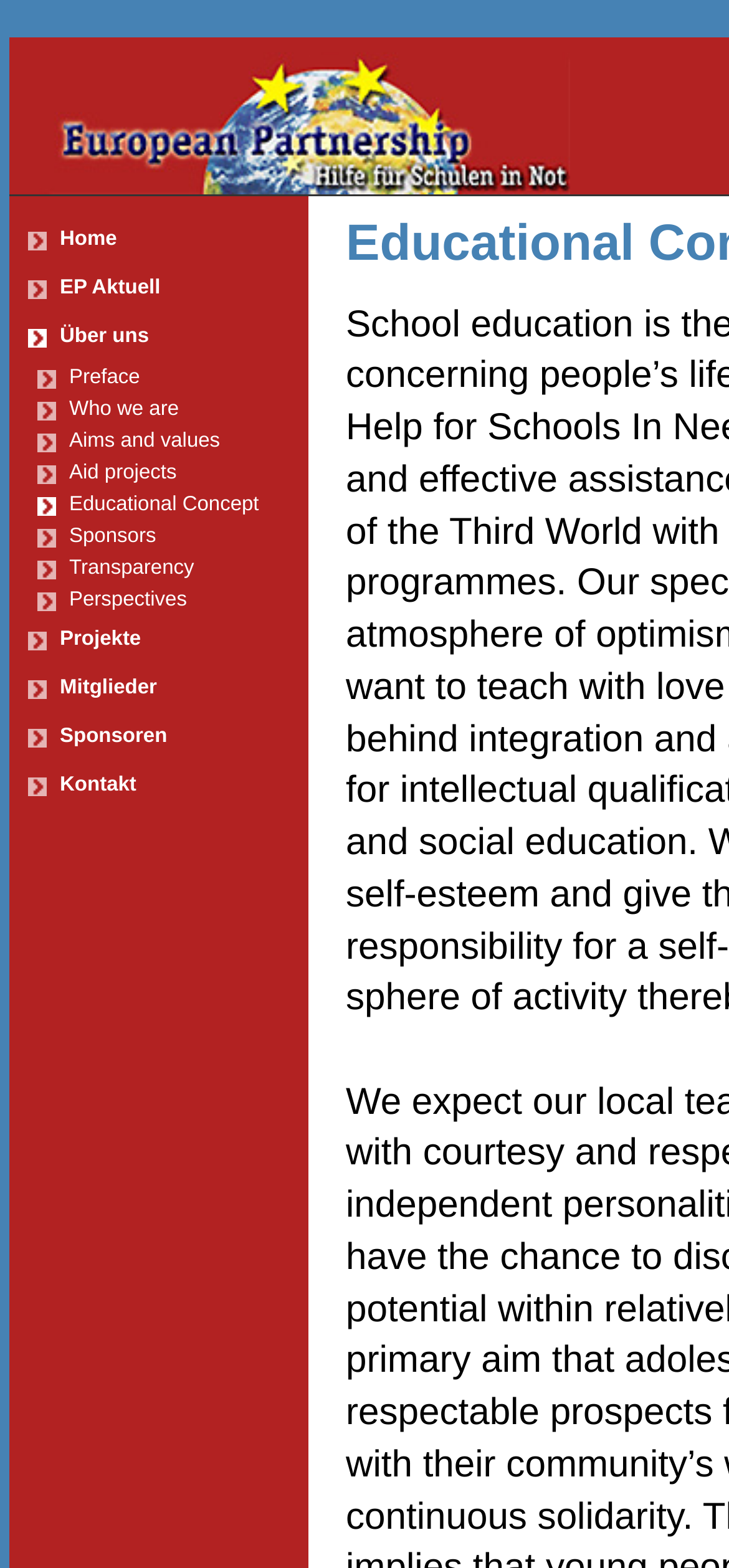Please specify the bounding box coordinates of the clickable region to carry out the following instruction: "learn about sponsors". The coordinates should be four float numbers between 0 and 1, in the format [left, top, right, bottom].

[0.051, 0.334, 0.214, 0.349]